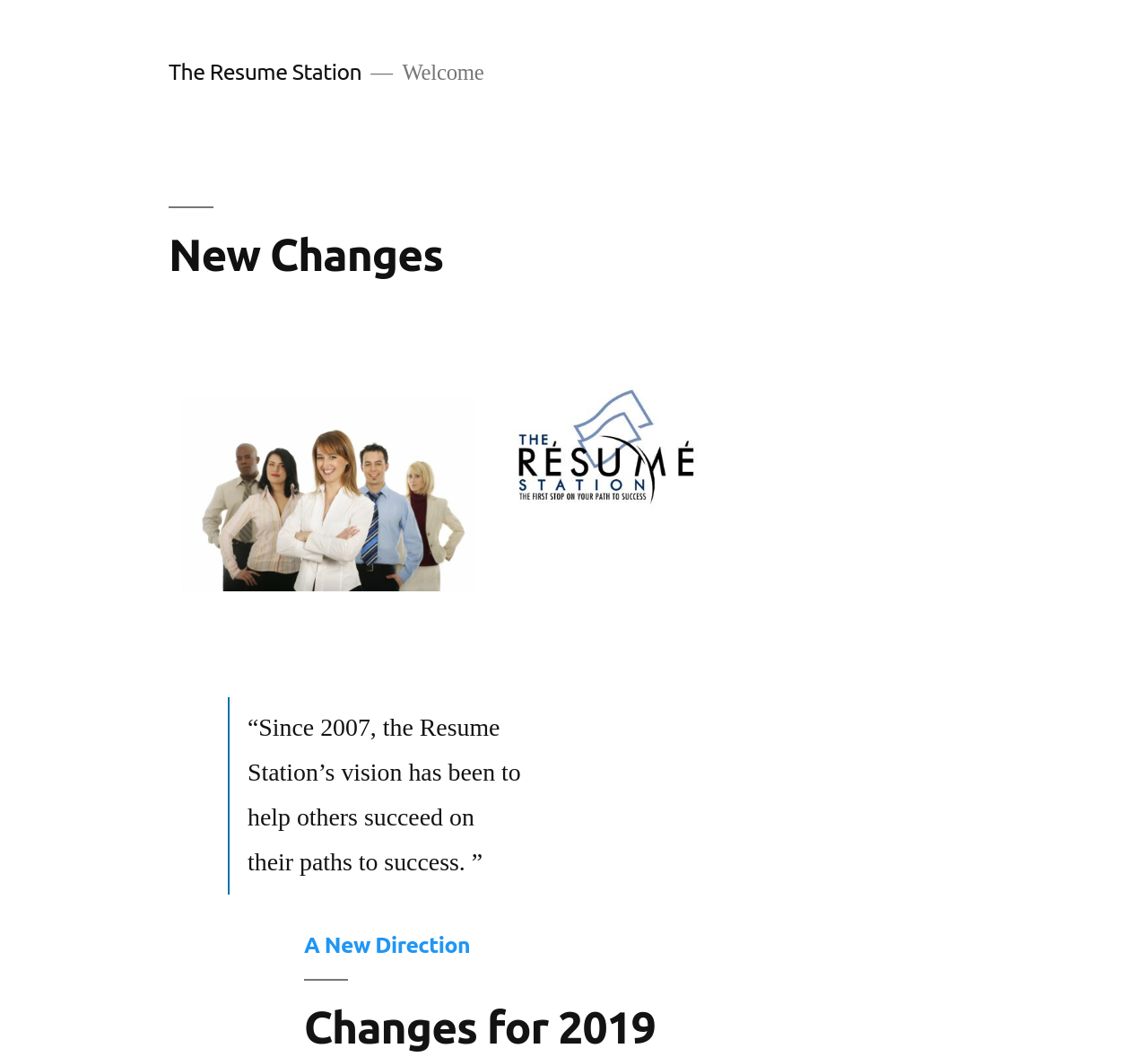Identify the bounding box of the UI element described as follows: "START HERE". Provide the coordinates as four float numbers in the range of 0 to 1 [left, top, right, bottom].

None